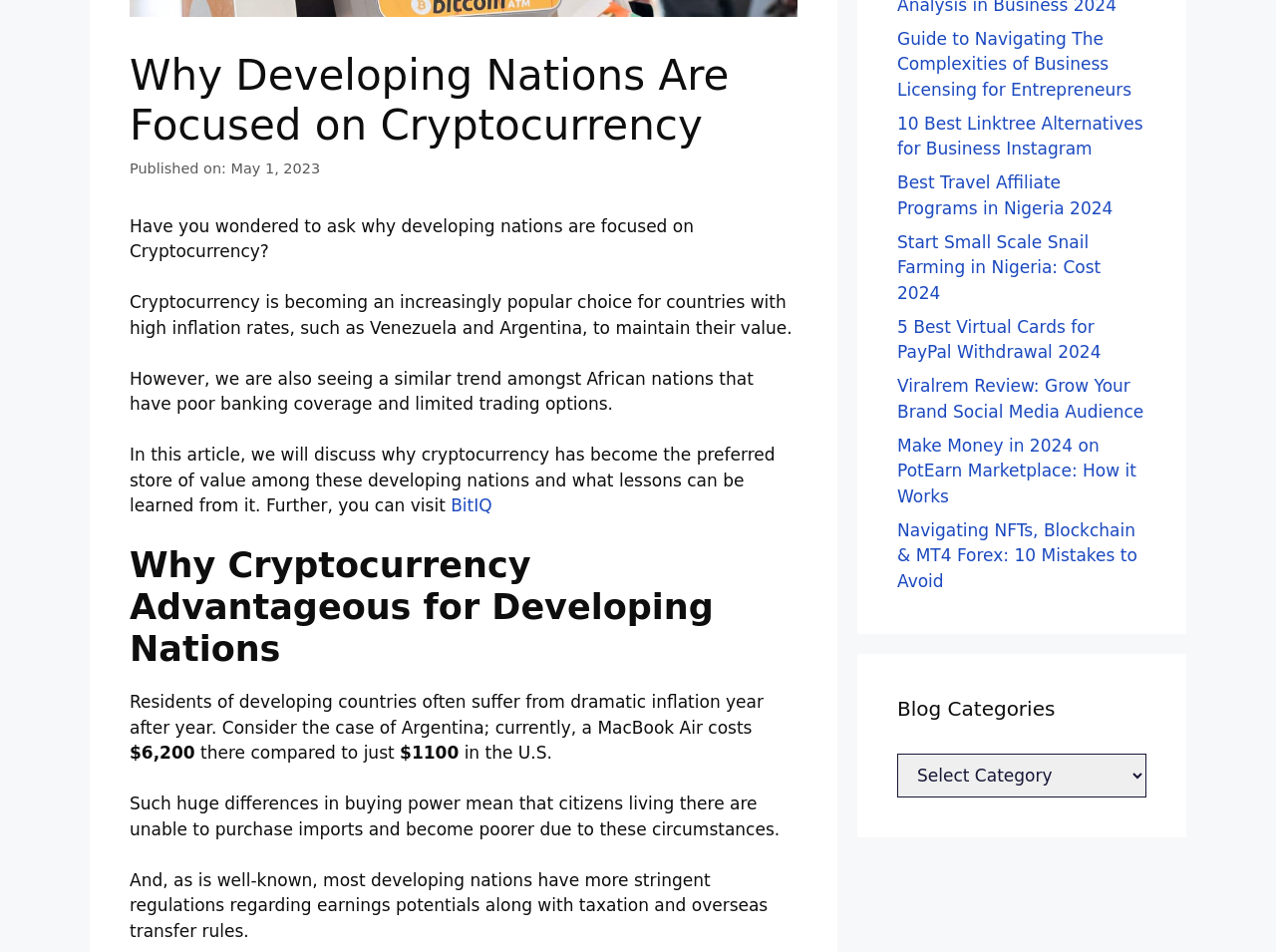Provide the bounding box coordinates of the HTML element described by the text: "BitIQ". The coordinates should be in the format [left, top, right, bottom] with values between 0 and 1.

[0.353, 0.52, 0.386, 0.541]